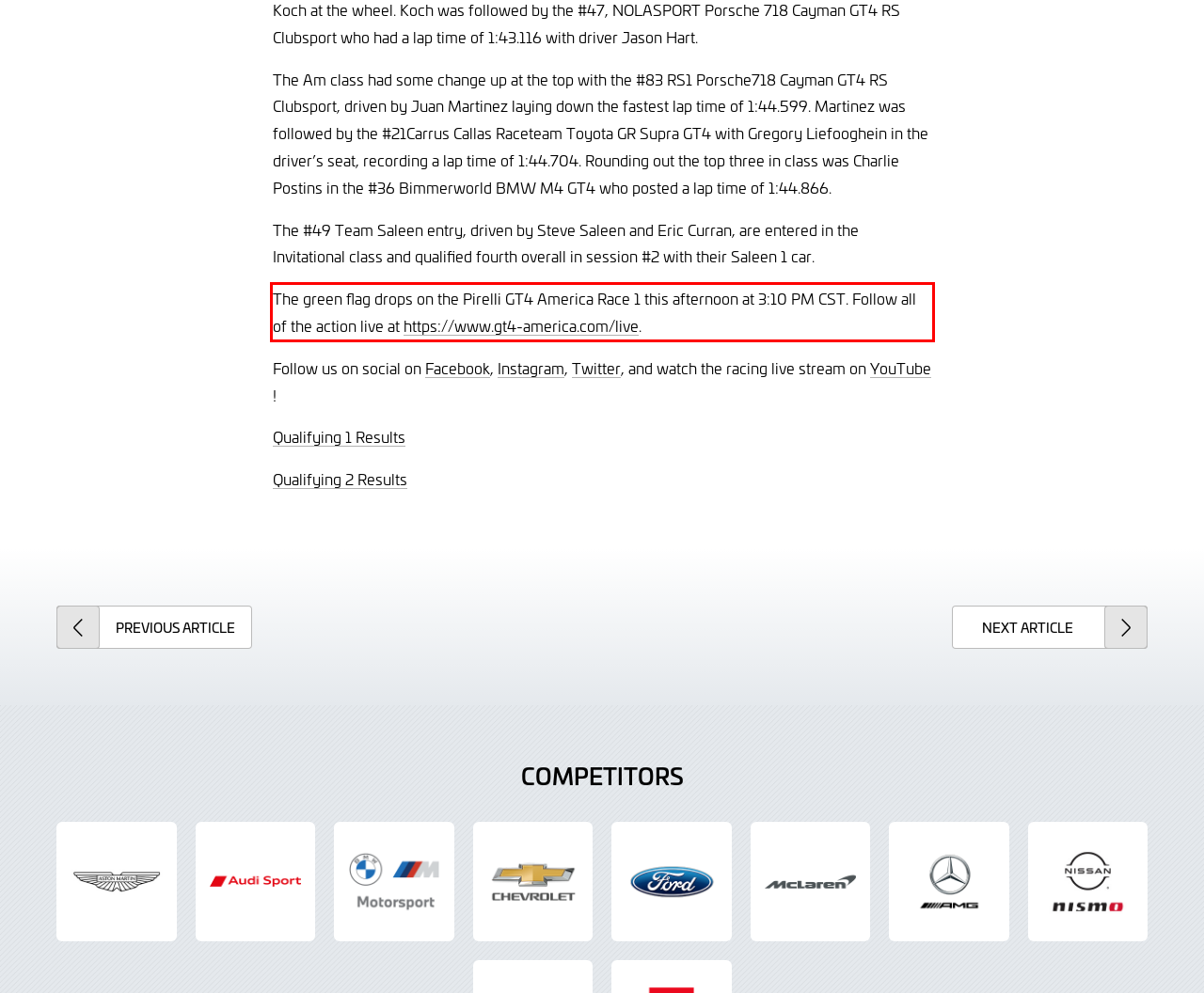From the provided screenshot, extract the text content that is enclosed within the red bounding box.

The green flag drops on the Pirelli GT4 America Race 1 this afternoon at 3:10 PM CST. Follow all of the action live at https://www.gt4-america.com/live.